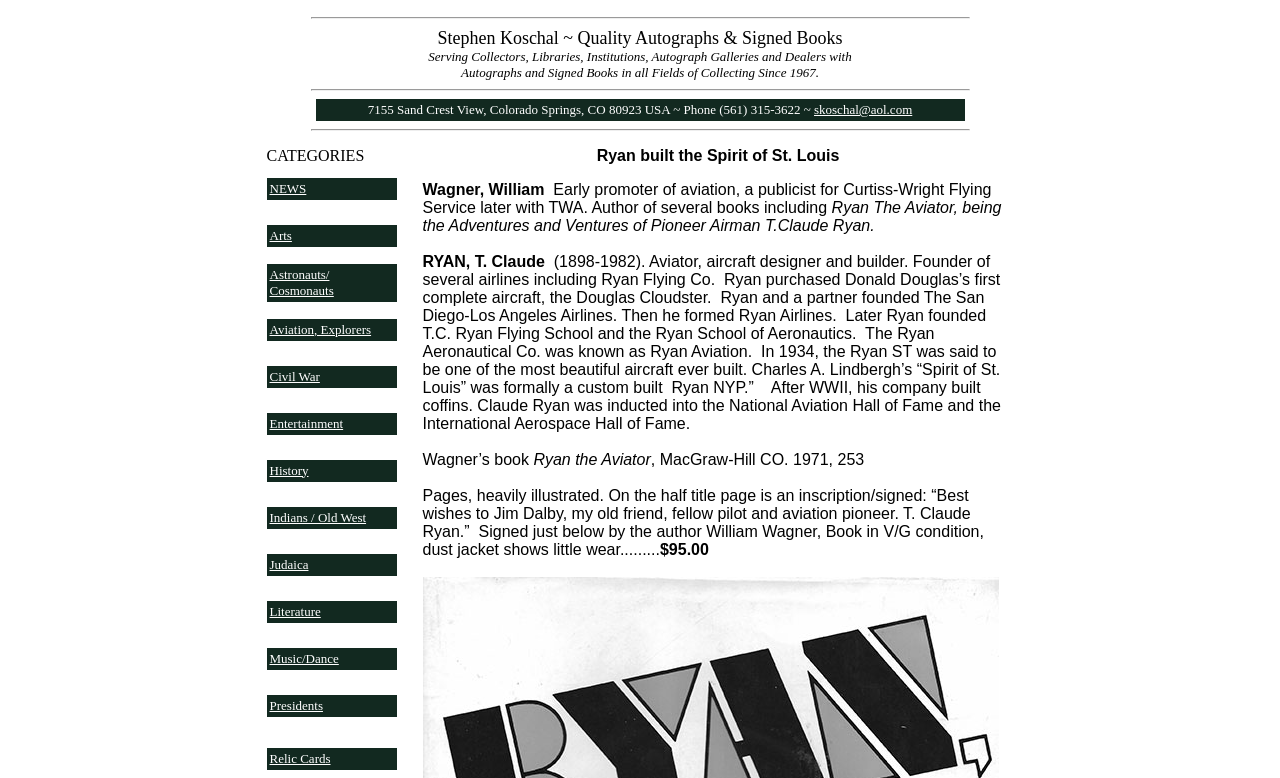Highlight the bounding box coordinates of the element that should be clicked to carry out the following instruction: "Explore Astronauts/ Cosmonauts". The coordinates must be given as four float numbers ranging from 0 to 1, i.e., [left, top, right, bottom].

[0.208, 0.333, 0.33, 0.393]